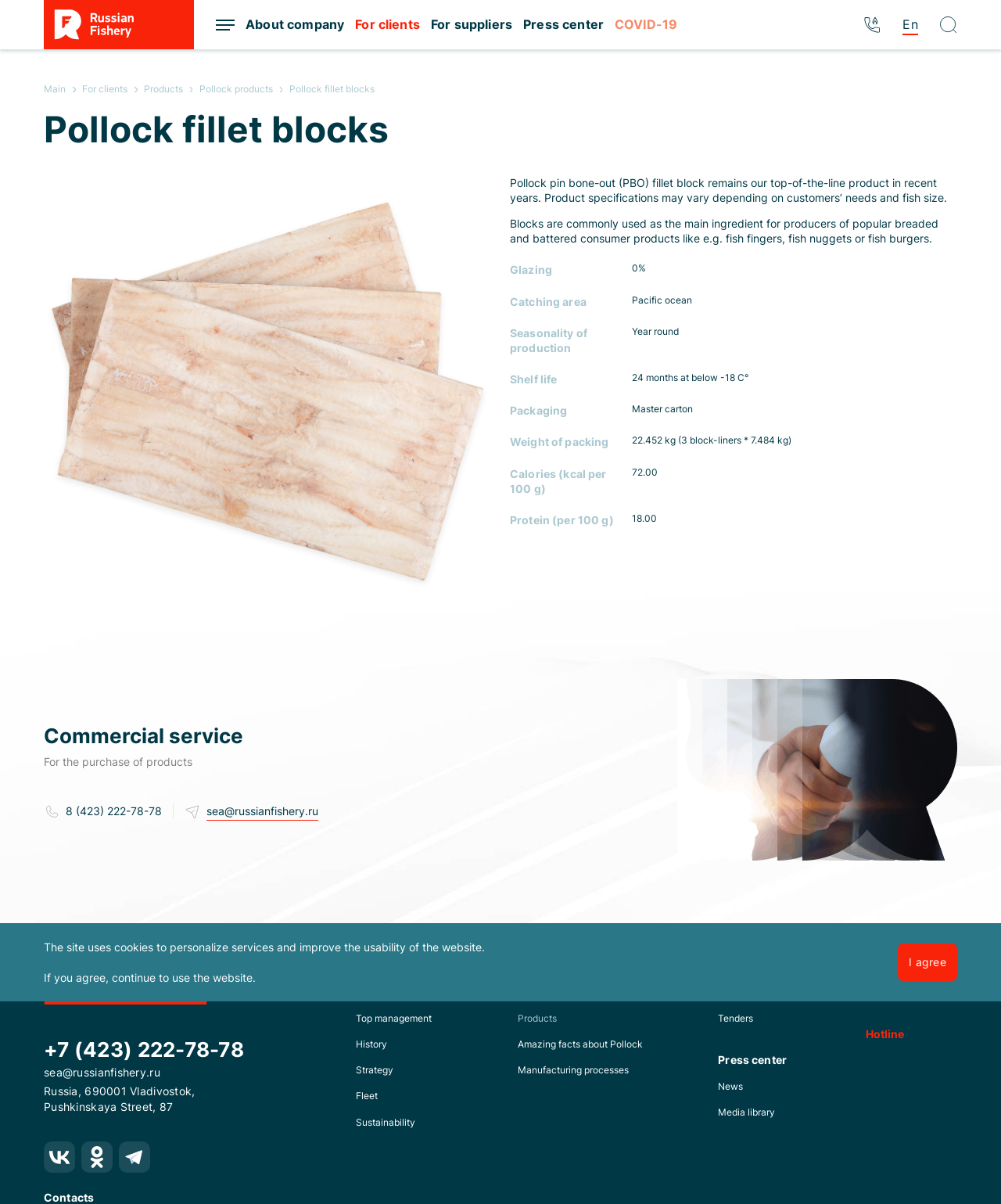Please find the bounding box coordinates in the format (top-left x, top-left y, bottom-right x, bottom-right y) for the given element description. Ensure the coordinates are floating point numbers between 0 and 1. Description: Amazing facts about Pollock

[0.517, 0.862, 0.642, 0.872]